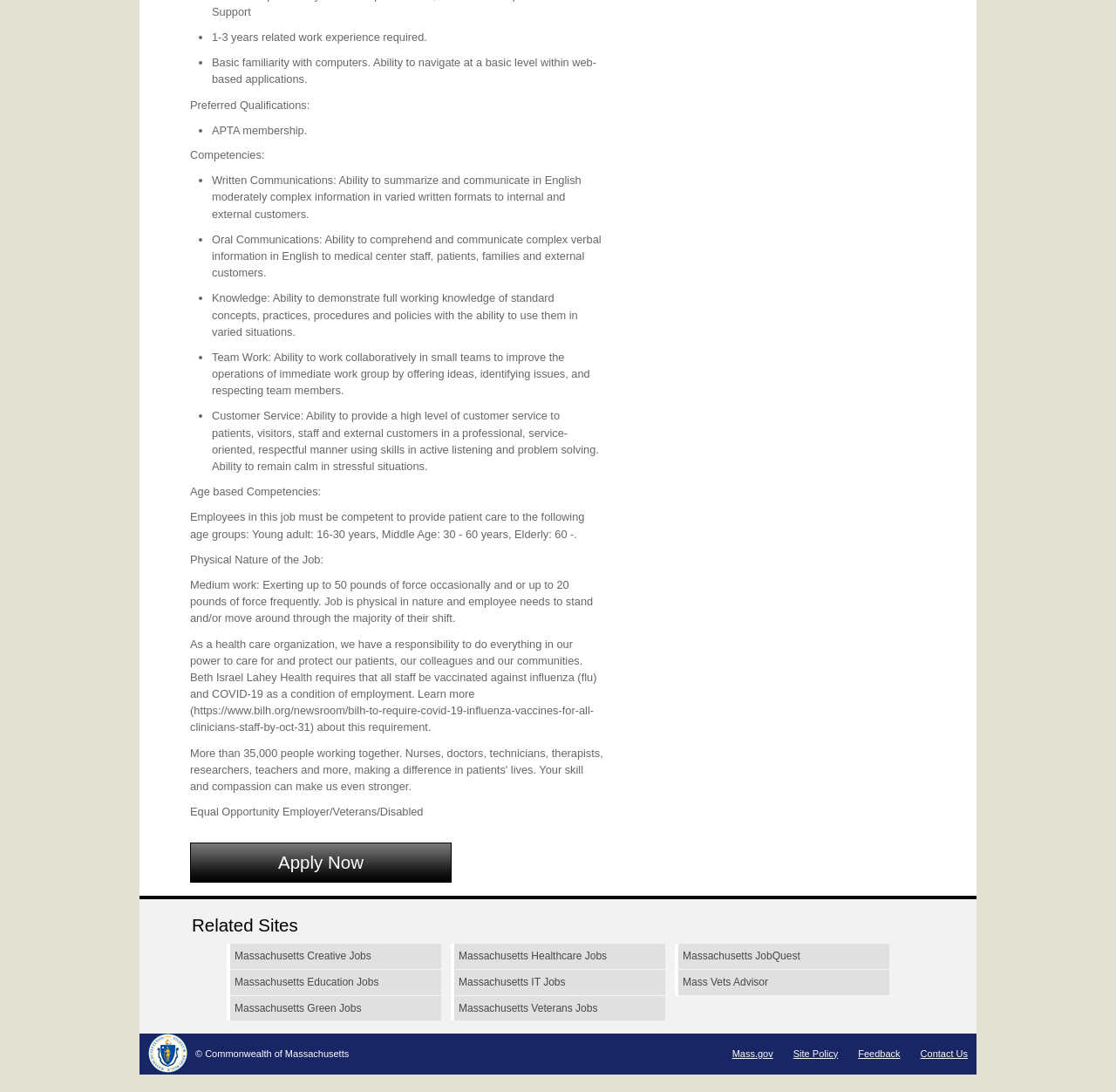What is the physical nature of the job?
Please answer the question as detailed as possible.

The physical nature of the job is described in the section 'Physical Nature of the Job', which states 'Medium work: Exerting up to 50 pounds of force occasionally and or up to 20 pounds of force frequently. Job is physical in nature and employee needs to stand and/or move around through the majority of their shift.'